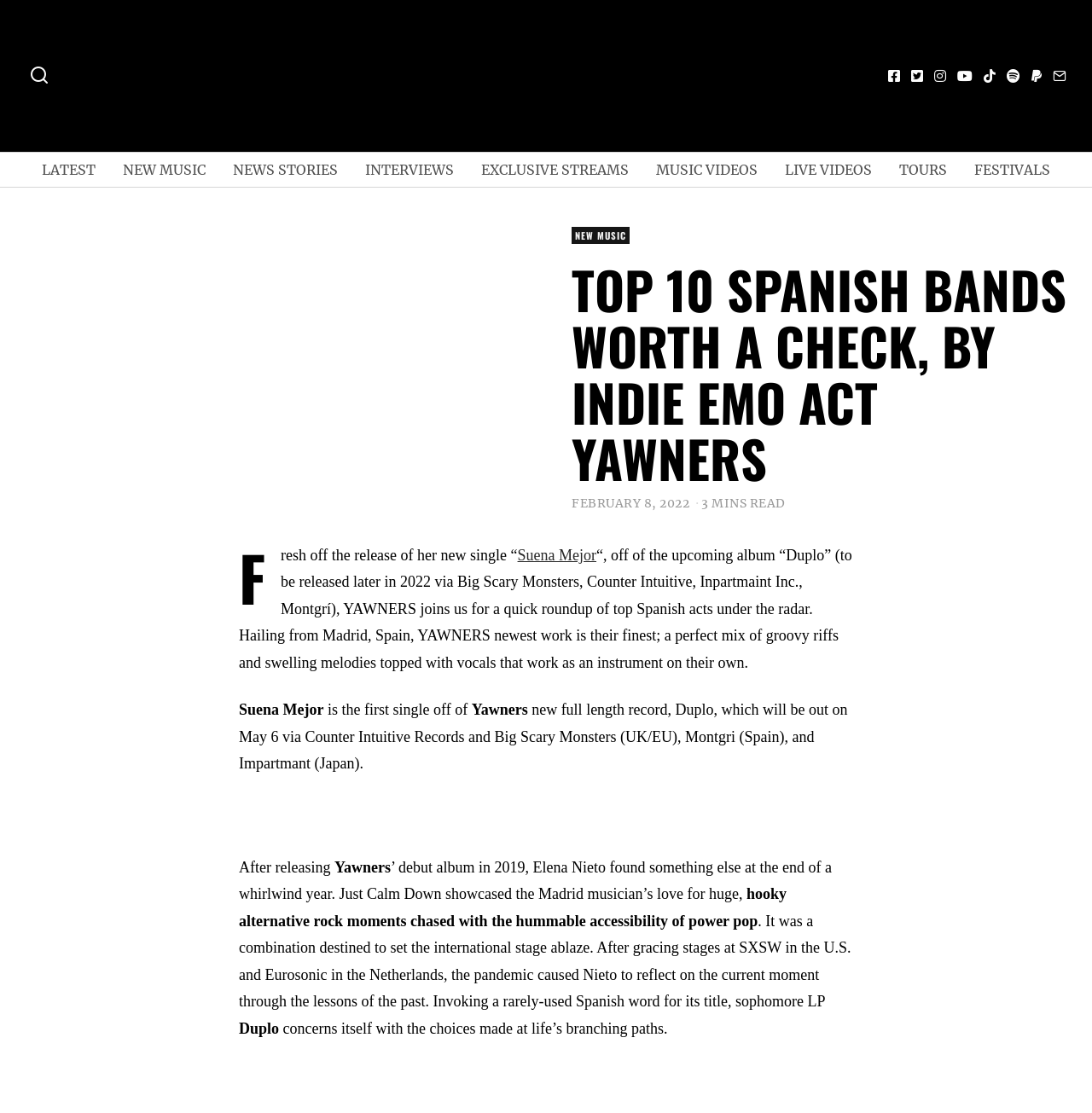Based on the provided description, "Festivals", find the bounding box of the corresponding UI element in the screenshot.

[0.881, 0.137, 0.973, 0.168]